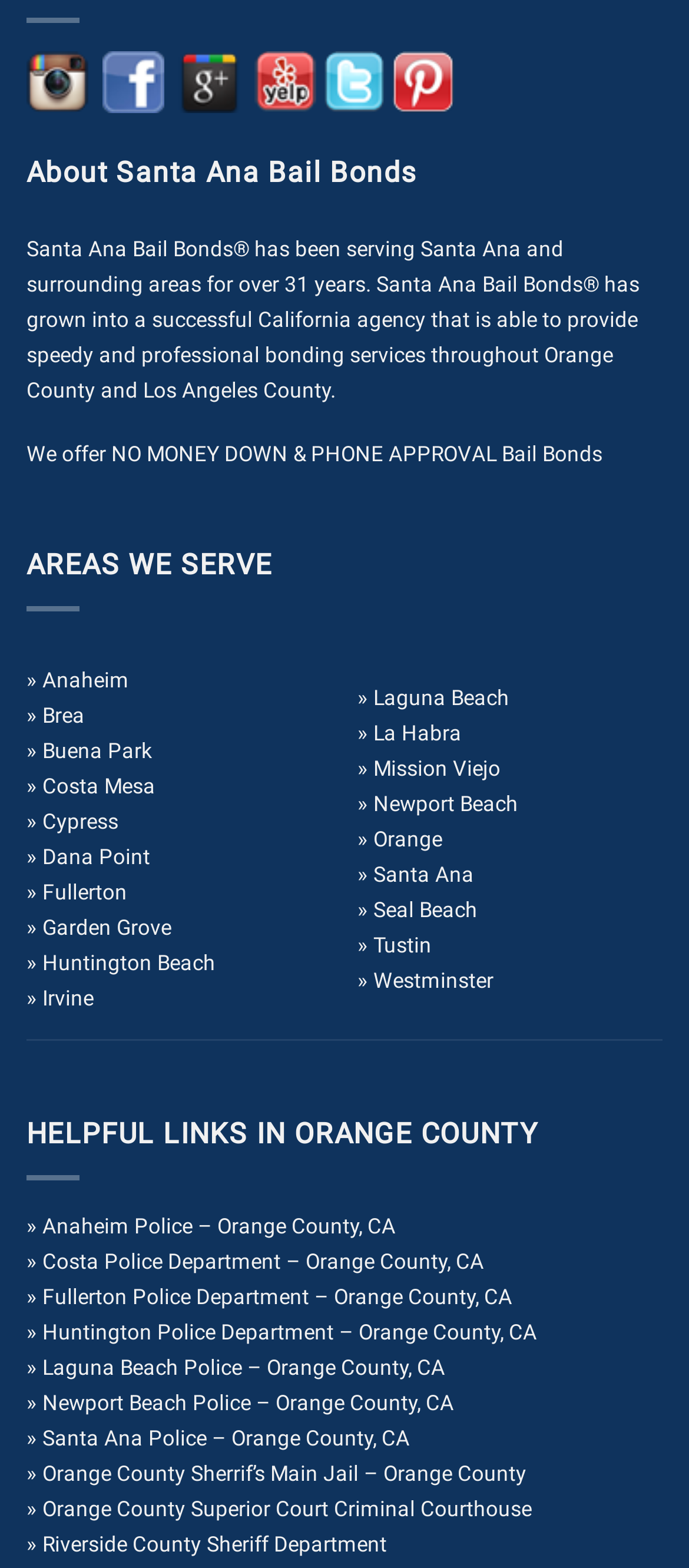Provide the bounding box coordinates of the section that needs to be clicked to accomplish the following instruction: "View areas served by Santa Ana Bail Bonds."

[0.038, 0.408, 0.962, 0.664]